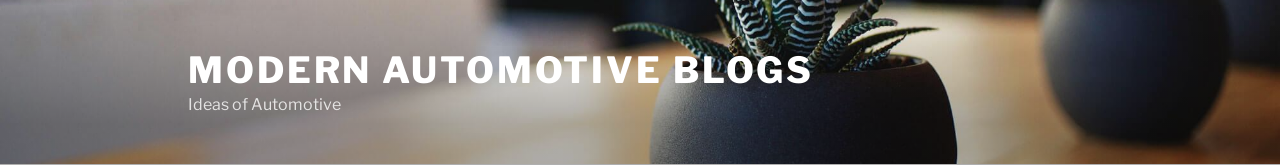What is the purpose of the blog?
We need a detailed and meticulous answer to the question.

The subtitle 'Ideas of Automotive' provides a clear indication of the blog's purpose, hinting at creative discussions and insights into the automotive world.